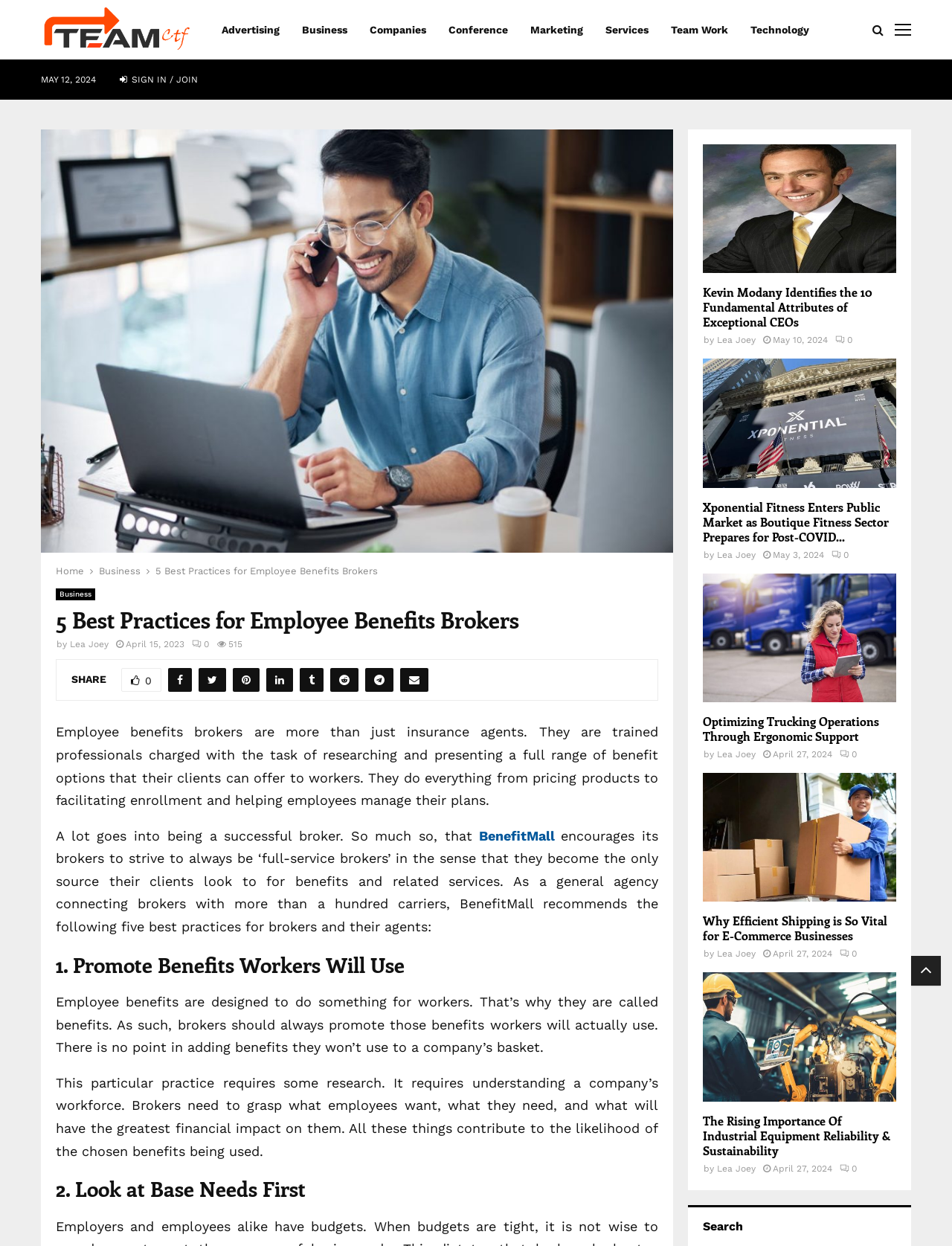Find the bounding box coordinates for the element that must be clicked to complete the instruction: "Sign in or join". The coordinates should be four float numbers between 0 and 1, indicated as [left, top, right, bottom].

[0.126, 0.055, 0.208, 0.073]